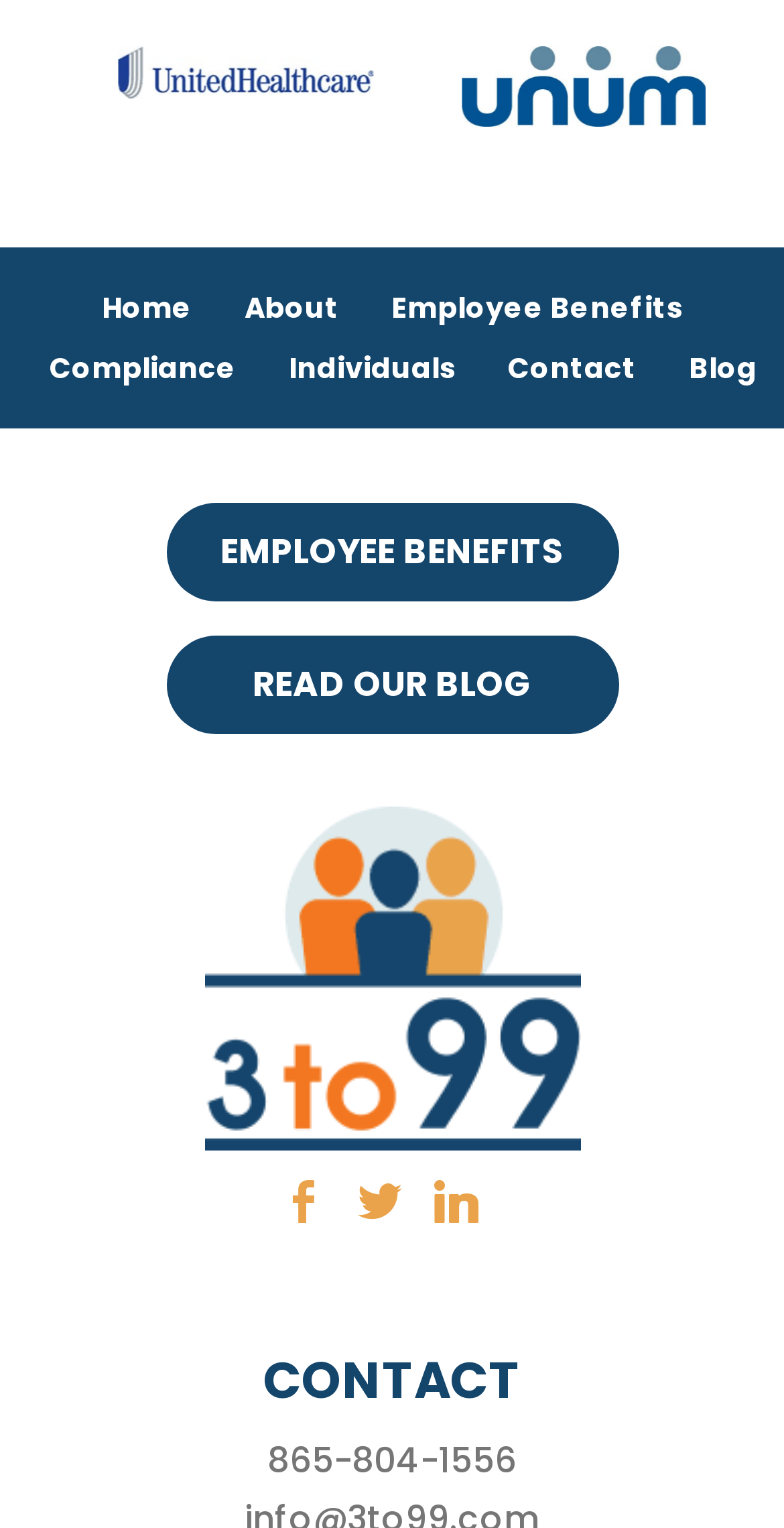Find the bounding box coordinates of the element to click in order to complete the given instruction: "read the blog."

[0.212, 0.416, 0.788, 0.48]